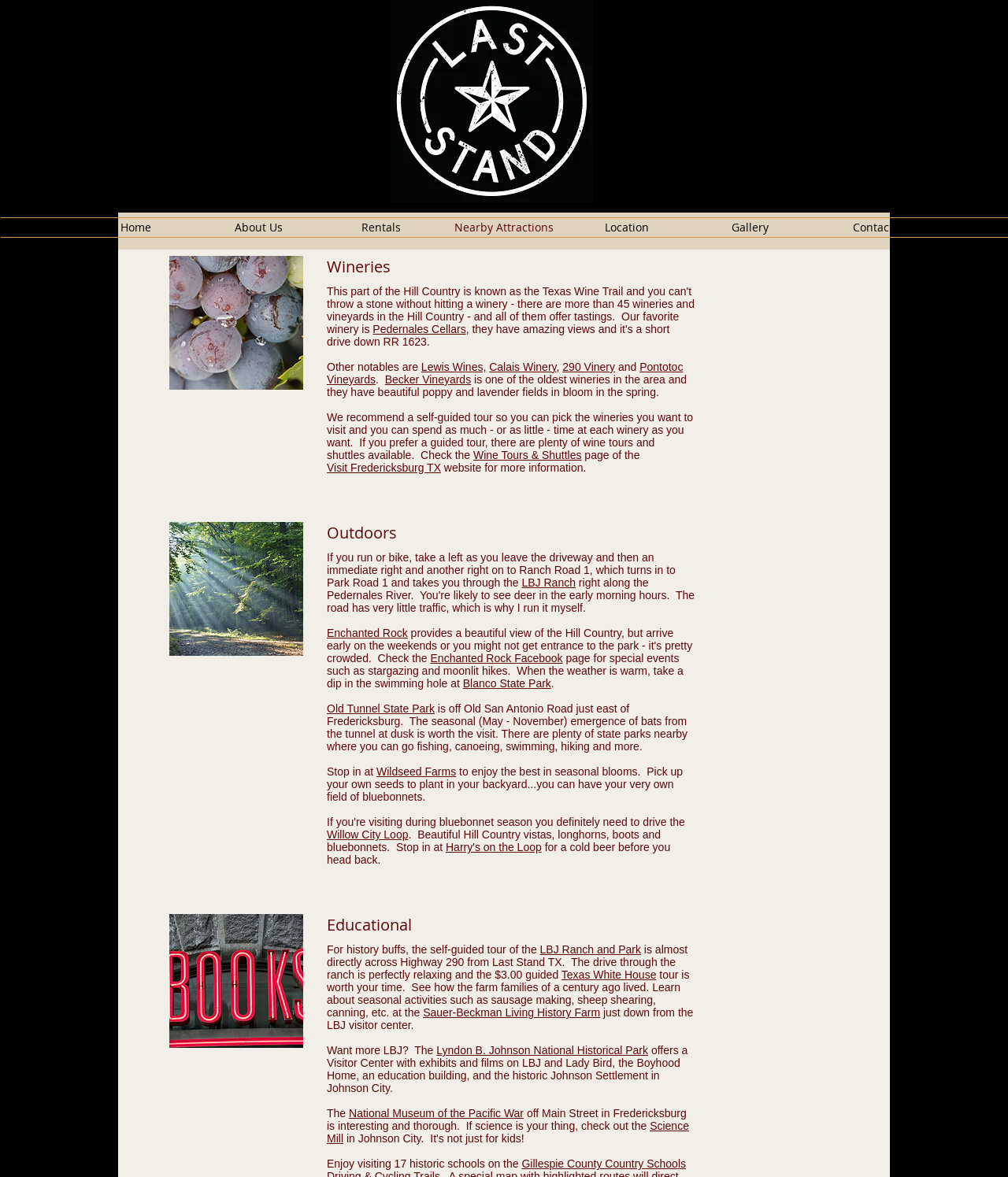What is the Science Mill?
Using the information presented in the image, please offer a detailed response to the question.

The link to the Science Mill is mentioned in the context of educational attractions, suggesting that it is a museum or educational center focused on science.